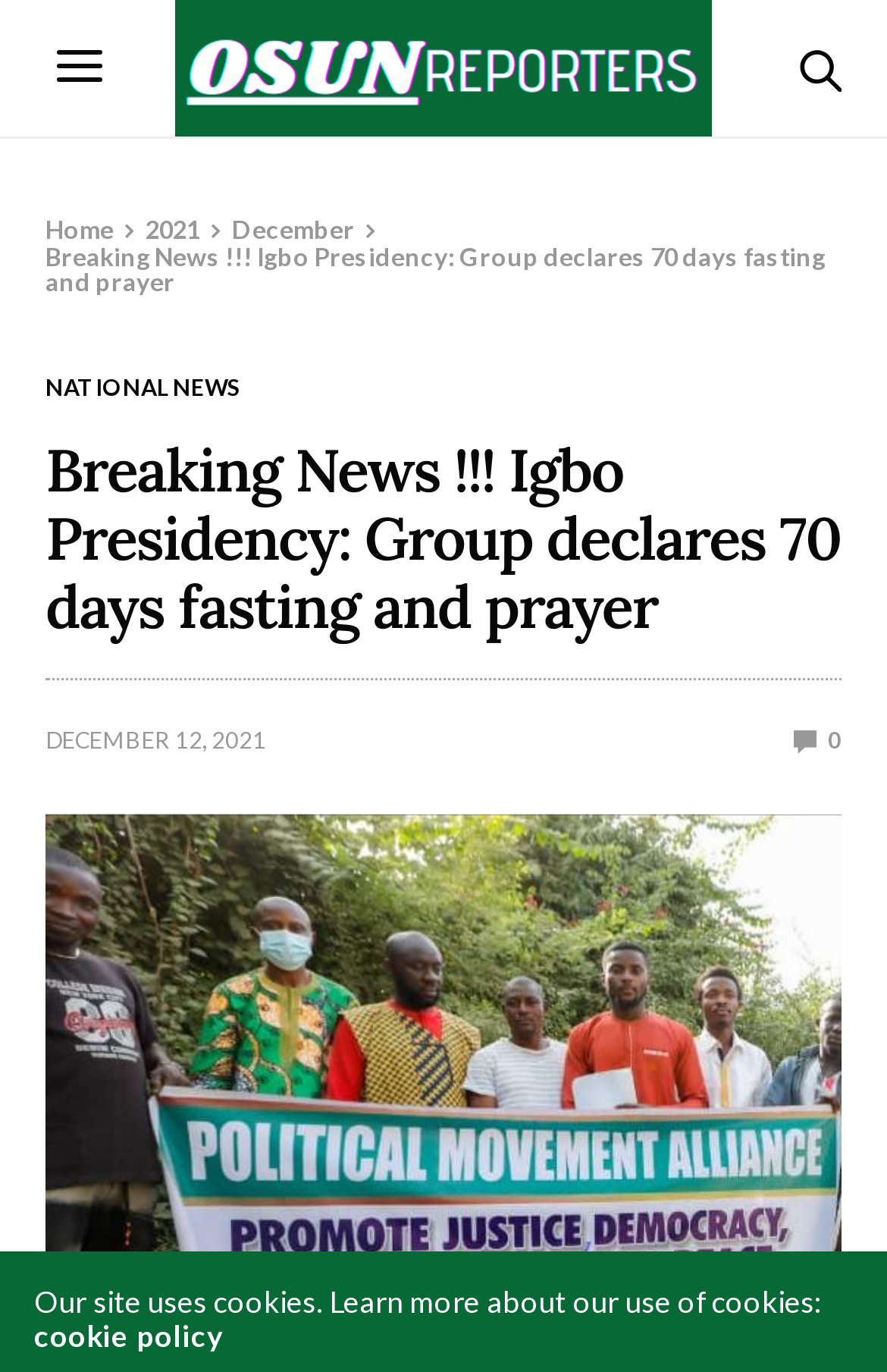What is the date of the news article?
Using the image provided, answer with just one word or phrase.

December 12, 2021